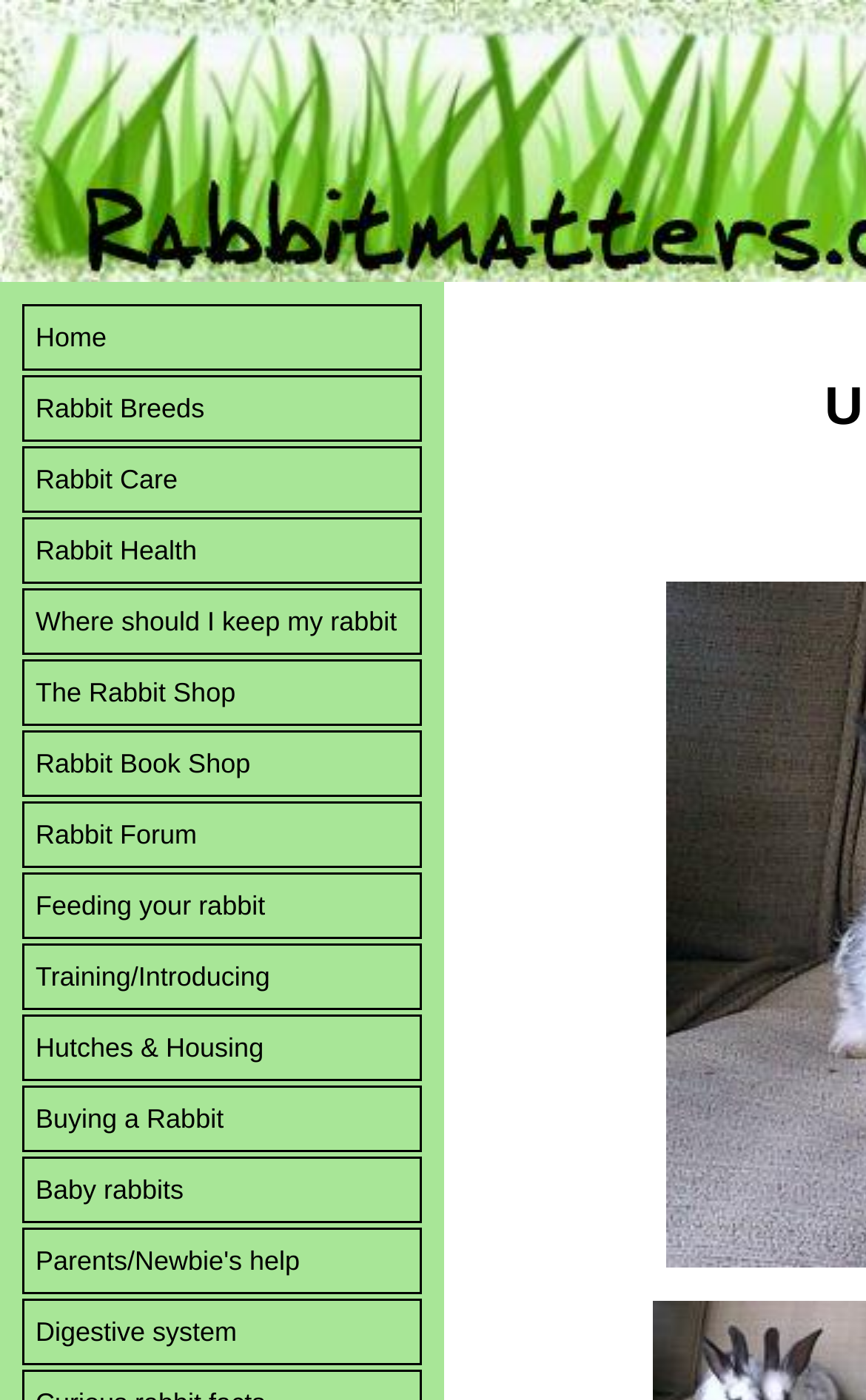Locate the bounding box coordinates of the area you need to click to fulfill this instruction: 'learn about feeding your rabbit'. The coordinates must be in the form of four float numbers ranging from 0 to 1: [left, top, right, bottom].

[0.026, 0.623, 0.487, 0.671]